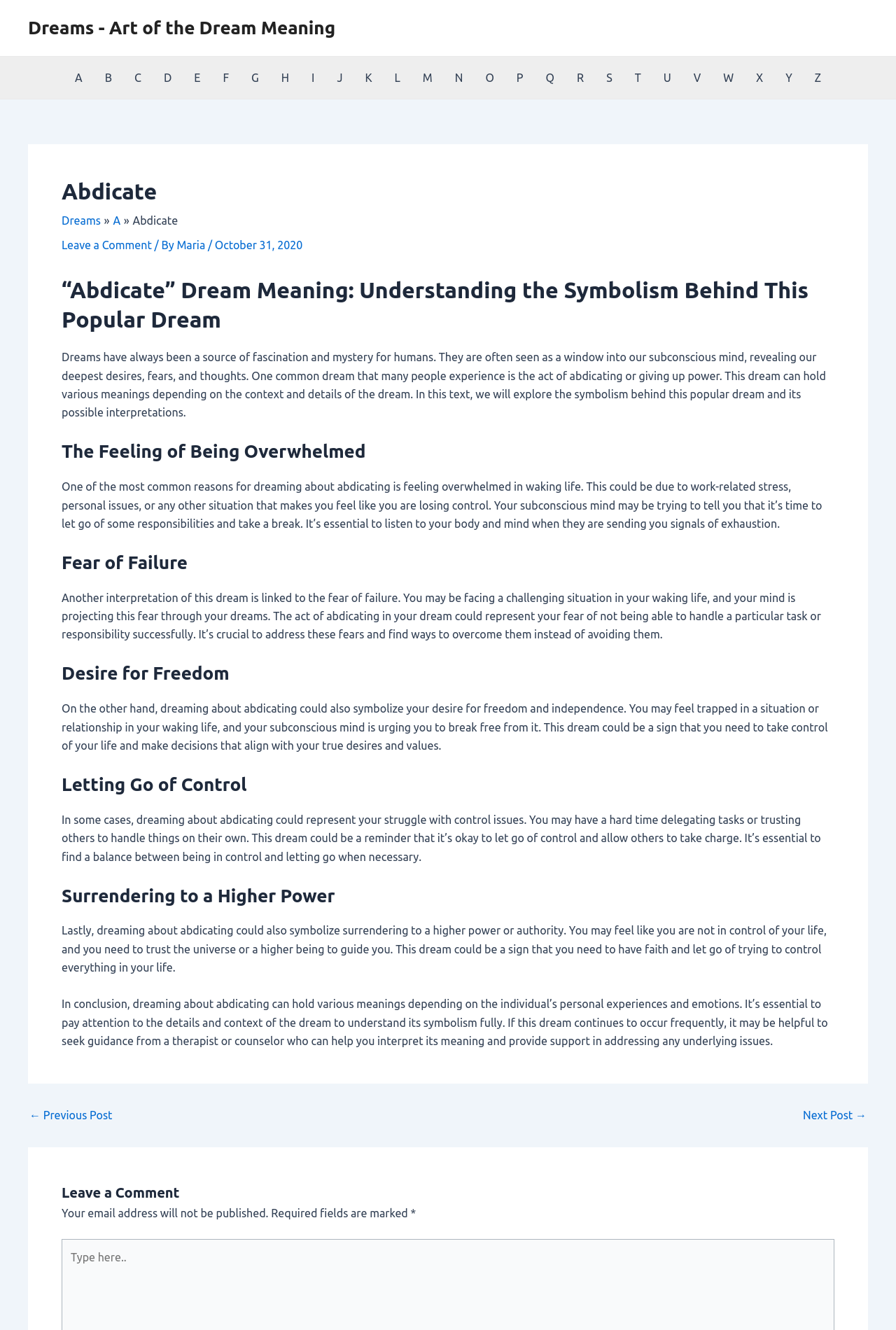Who is the author of this article?
Refer to the image and provide a one-word or short phrase answer.

Maria